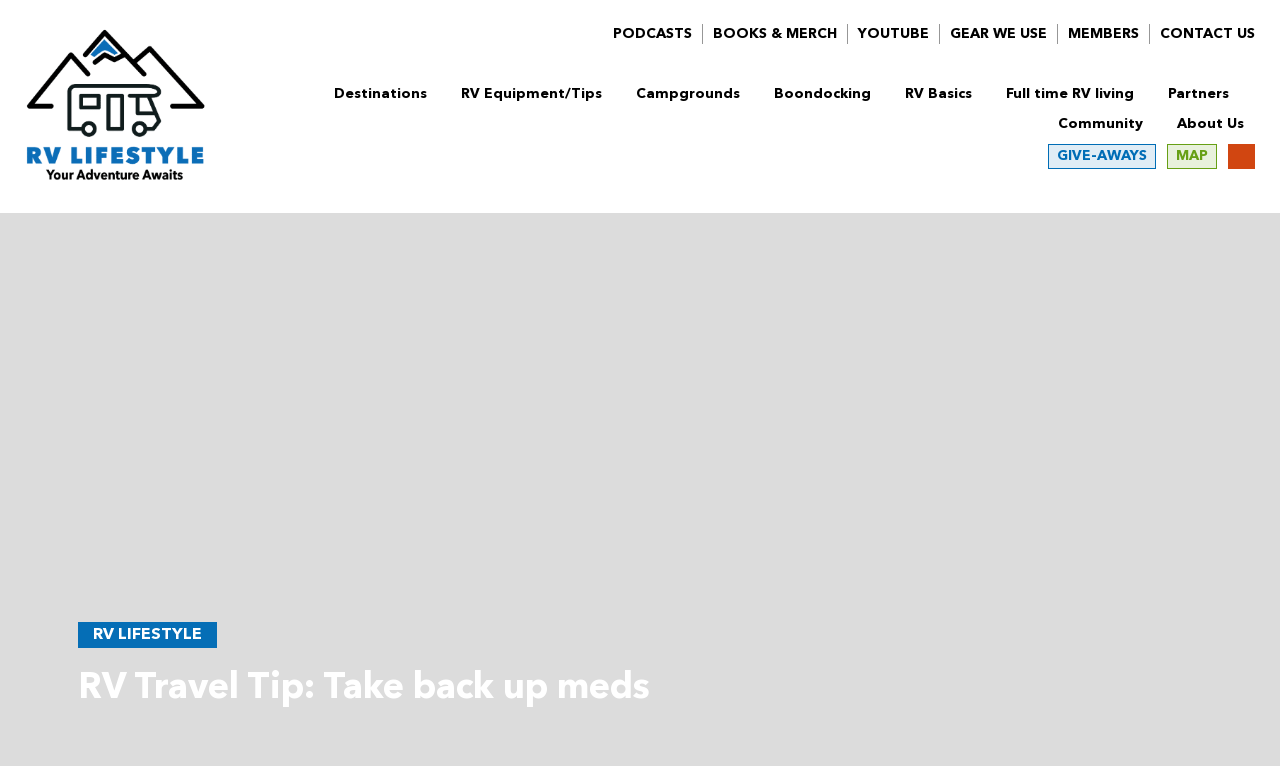From the given element description: "Podcasts", find the bounding box for the UI element. Provide the coordinates as four float numbers between 0 and 1, in the order [left, top, right, bottom].

[0.479, 0.035, 0.541, 0.054]